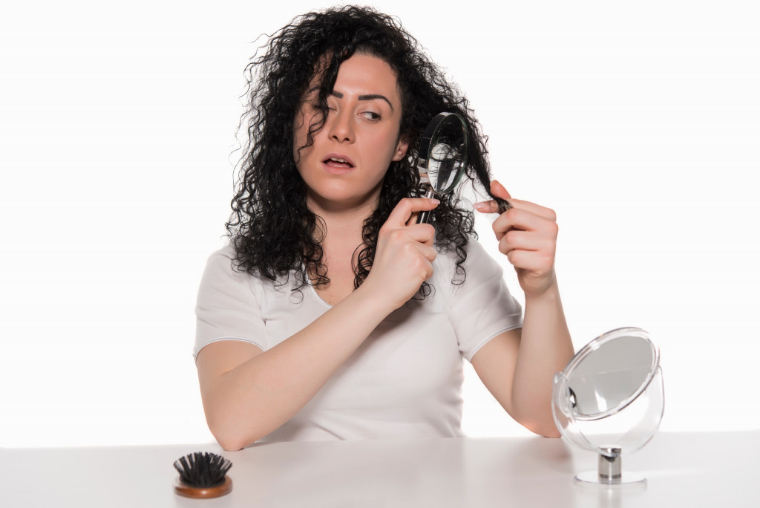Formulate a detailed description of the image content.

In this image, a young woman with curly hair appears focused as she detangles her hair using a comb. She is seated at a table, with a handheld mirror in her right hand, inspecting her hair closely. The expression on her face suggests concentration, possibly reflecting the challenges she faces while maintaining her curls. To her left, a round brush rests on the table, indicating the grooming tools she employs. The setting is bright and minimalistic, with the white background emphasizing her engagement in self-care and hair maintenance. This visual perfectly aligns with the theme of the accompanying article, which discusses the potential risks of overusing hair treatments and emphasizes the importance of caring for one’s hair.